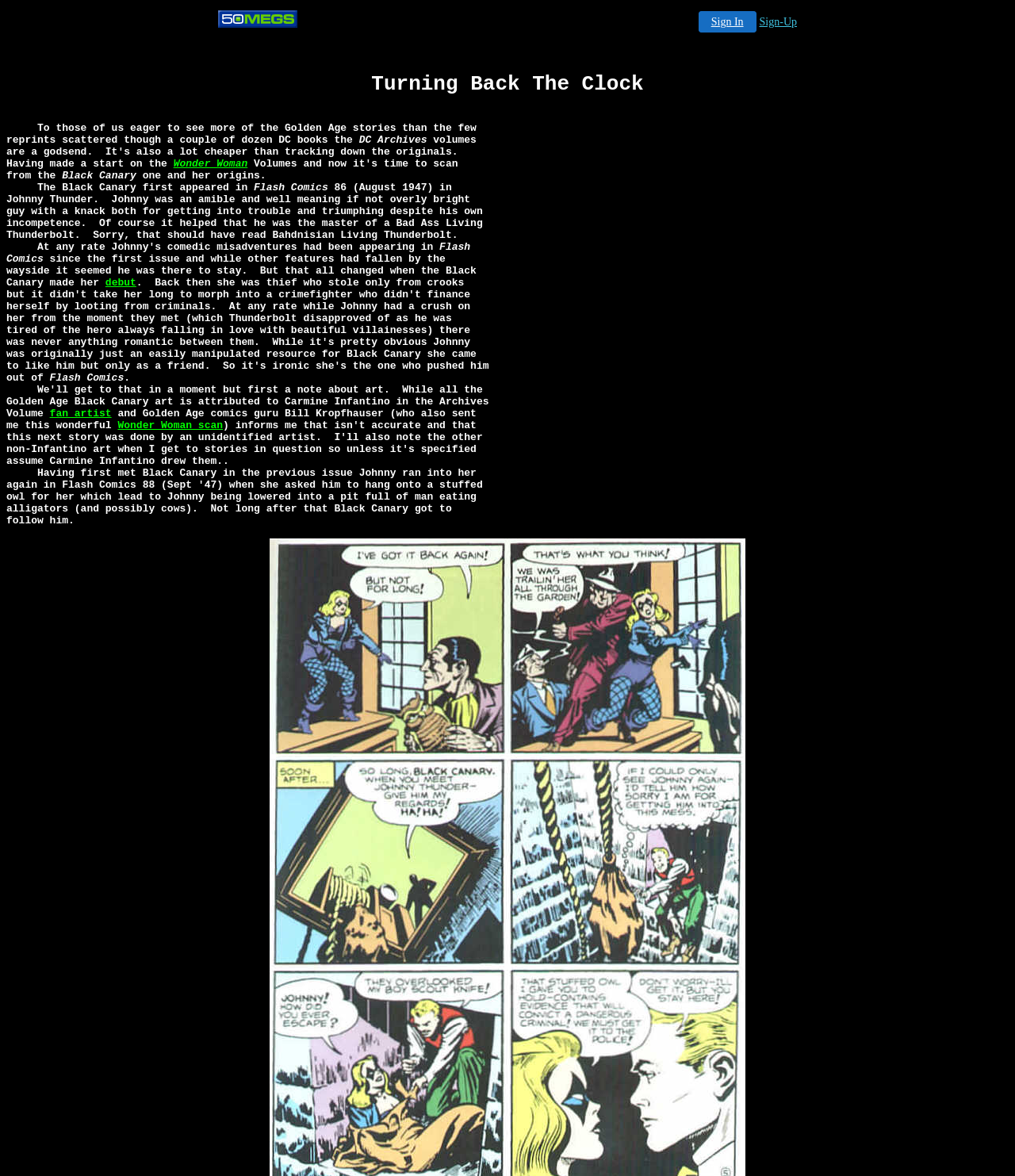Bounding box coordinates are specified in the format (top-left x, top-left y, bottom-right x, bottom-right y). All values are floating point numbers bounded between 0 and 1. Please provide the bounding box coordinate of the region this sentence describes: Sign In

[0.688, 0.009, 0.745, 0.028]